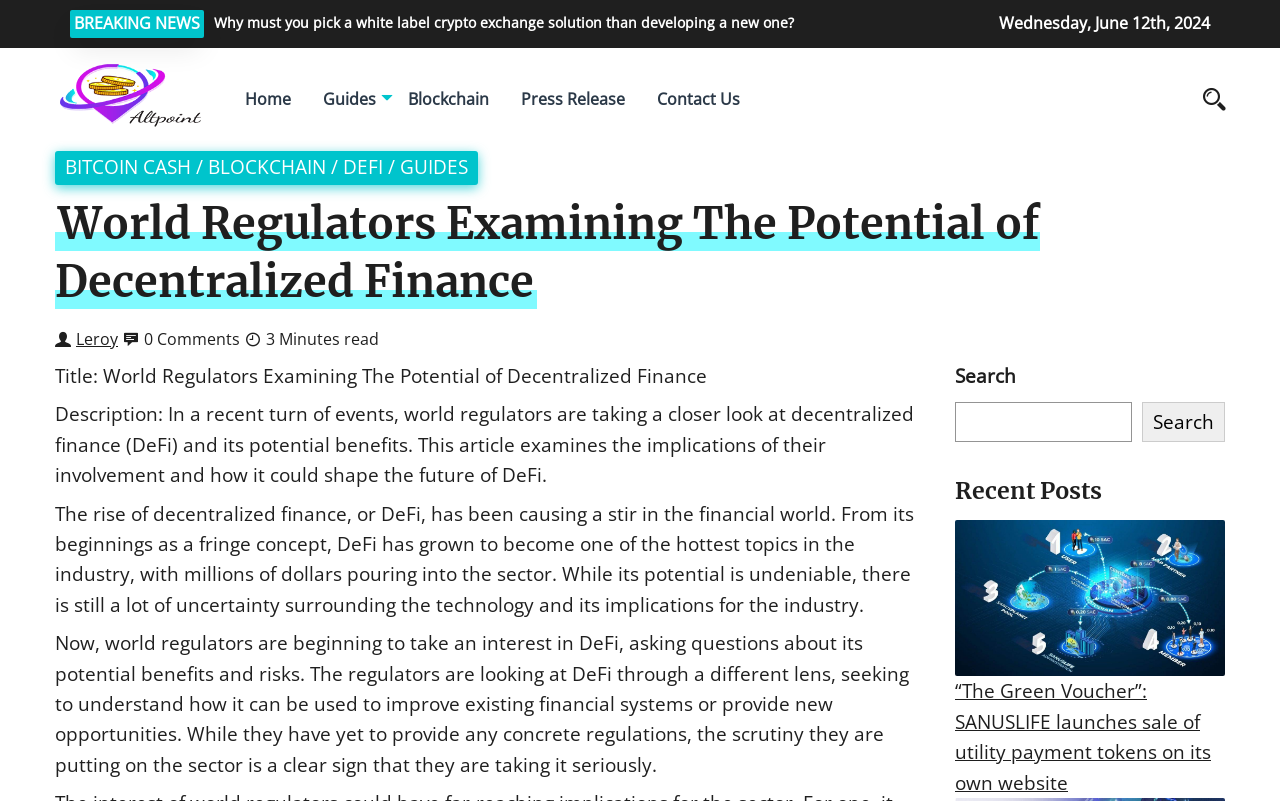Kindly determine the bounding box coordinates of the area that needs to be clicked to fulfill this instruction: "Read 'Recent Posts'".

[0.746, 0.592, 0.957, 0.634]